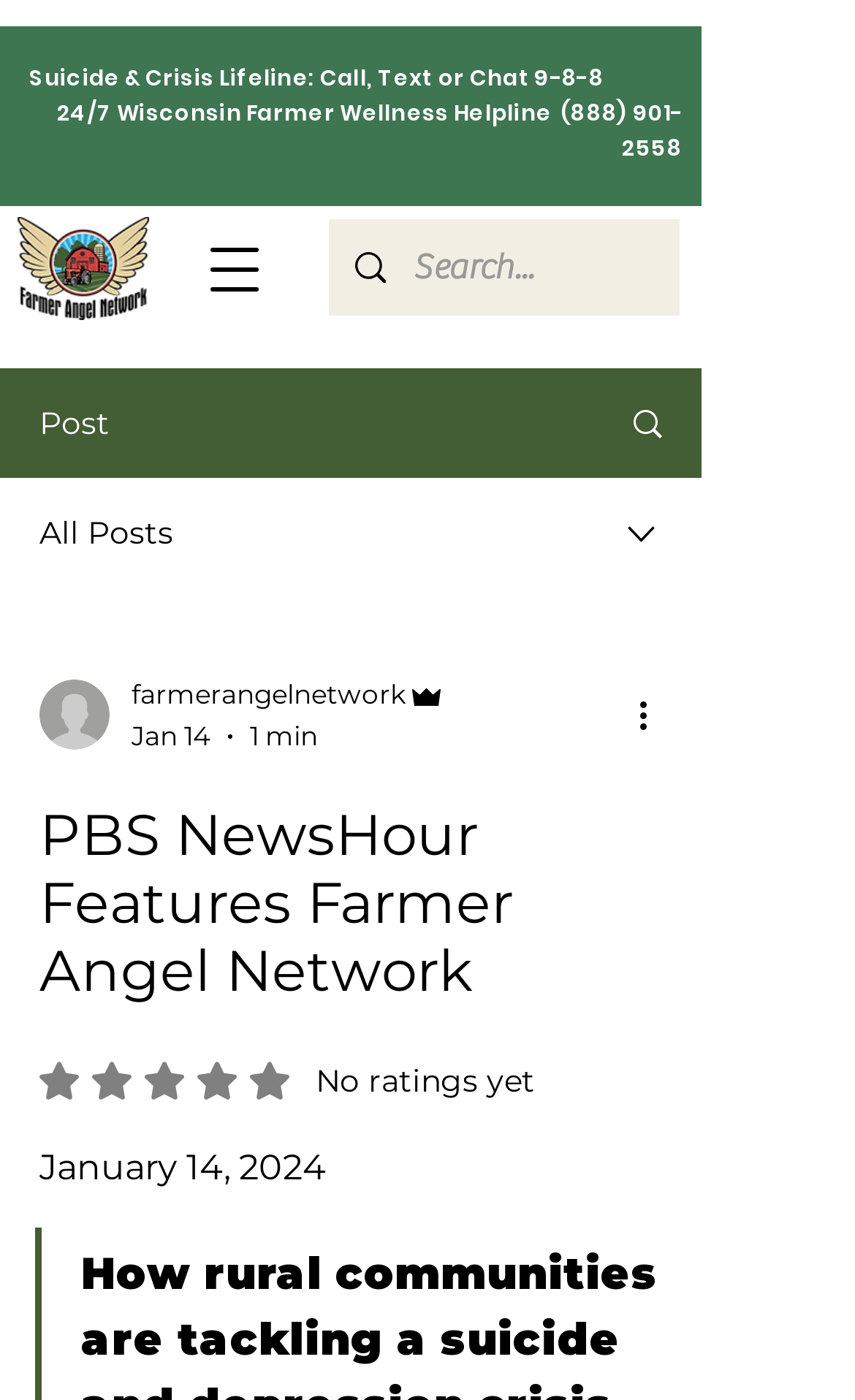Please find the bounding box coordinates of the clickable region needed to complete the following instruction: "Call the Wisconsin Farmer Wellness Helpline". The bounding box coordinates must consist of four float numbers between 0 and 1, i.e., [left, top, right, bottom].

[0.656, 0.069, 0.797, 0.117]